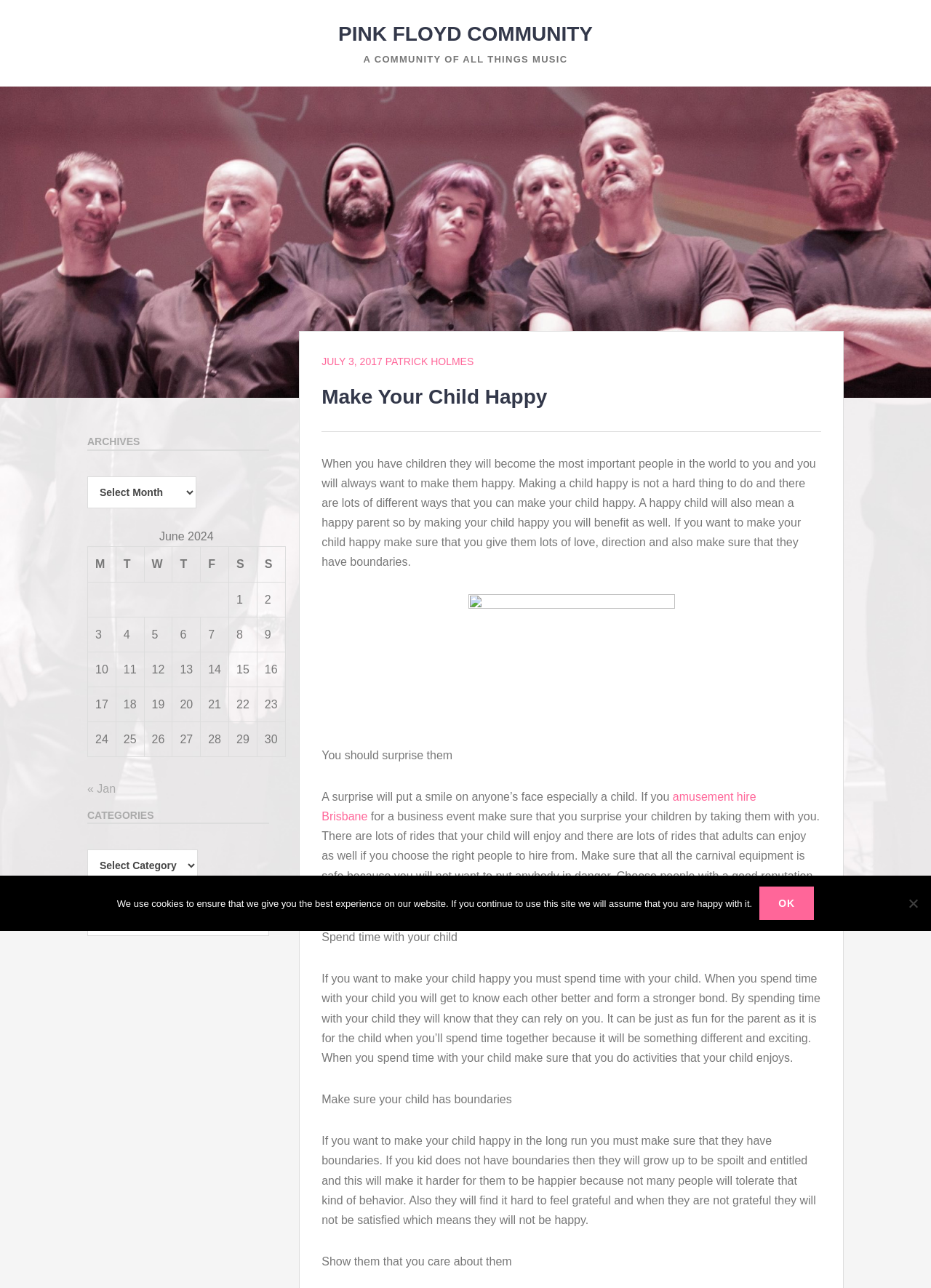Provide an in-depth caption for the contents of the webpage.

The webpage is about making children happy, with a focus on the Pink Floyd community. At the top, there is a link to "PINK FLOYD COMMUNITY" and a static text "A COMMUNITY OF ALL THINGS MUSIC". Below this, there is a link to "Skip to content" and a horizontal line that spans the entire width of the page.

The main content of the page is divided into two sections. On the left, there is a section with a heading "Make Your Child Happy" and a series of paragraphs that provide advice on how to make children happy, including giving them love, direction, and boundaries, and spending quality time with them. There is also an image in this section.

On the right, there is a section with a heading "ARCHIVES" that contains a table with dates and corresponding links. Below this, there are headings for "CATEGORIES" and a combobox to select categories. Further down, there is a search bar with a label "Search for:".

Throughout the page, there are several links and buttons, including a link to "amusement hire Brisbane" and a combobox to select archives. The overall layout is organized, with clear headings and concise text.